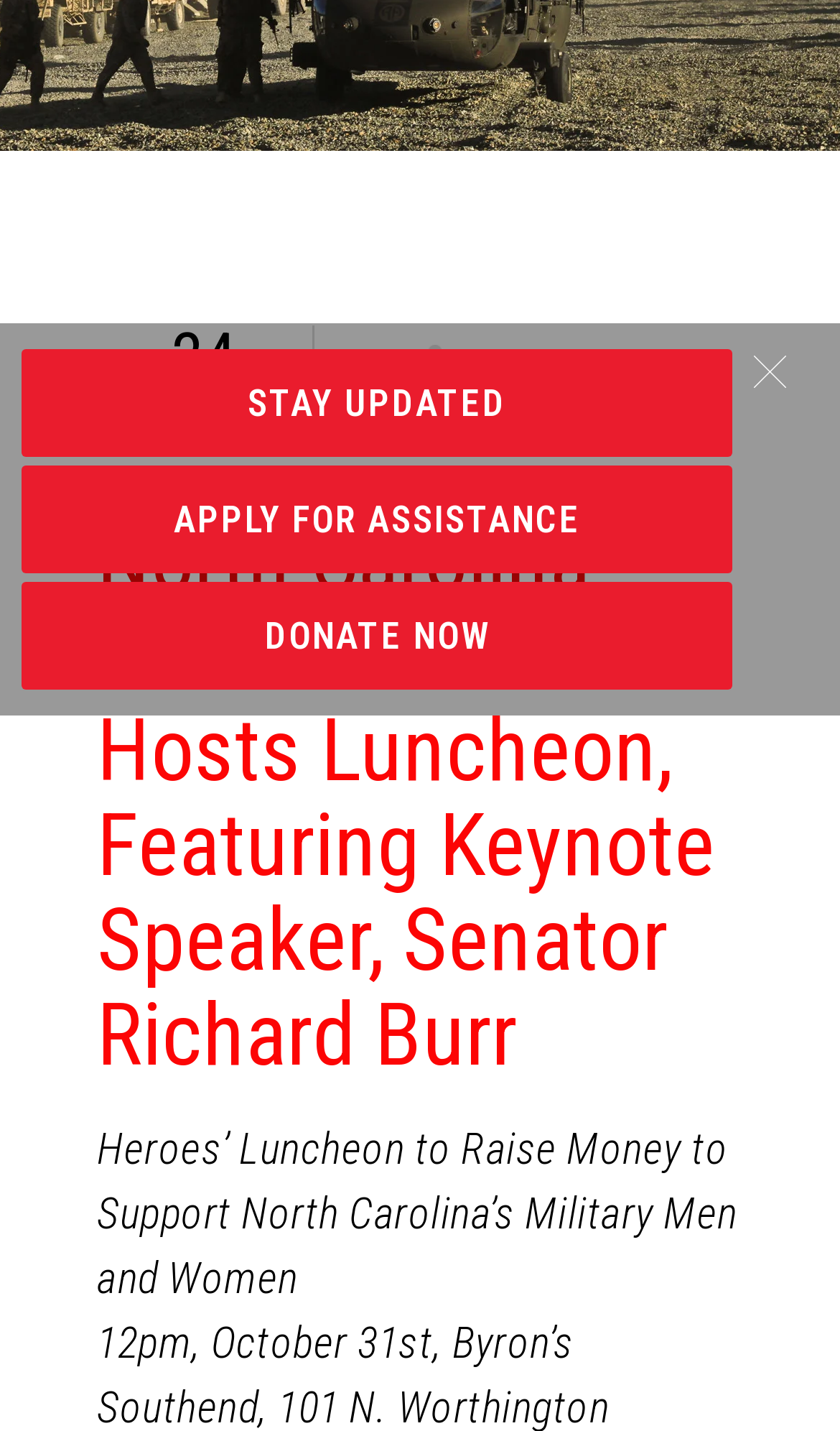From the screenshot, find the bounding box of the UI element matching this description: "STAY UPDATED". Supply the bounding box coordinates in the form [left, top, right, bottom], each a float between 0 and 1.

[0.026, 0.244, 0.872, 0.319]